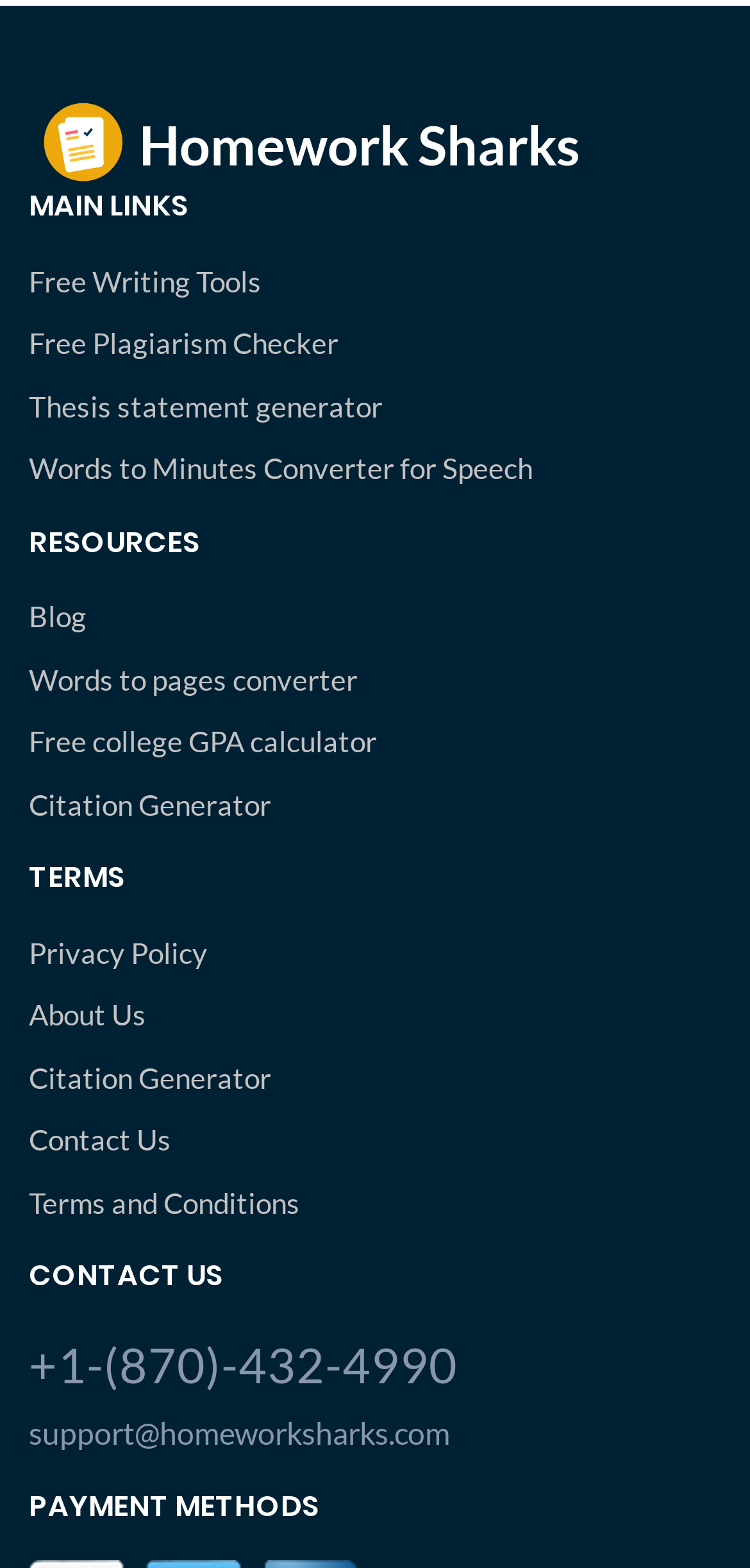Identify the bounding box of the HTML element described as: "support@homeworksharks.com".

[0.038, 0.9, 0.962, 0.929]